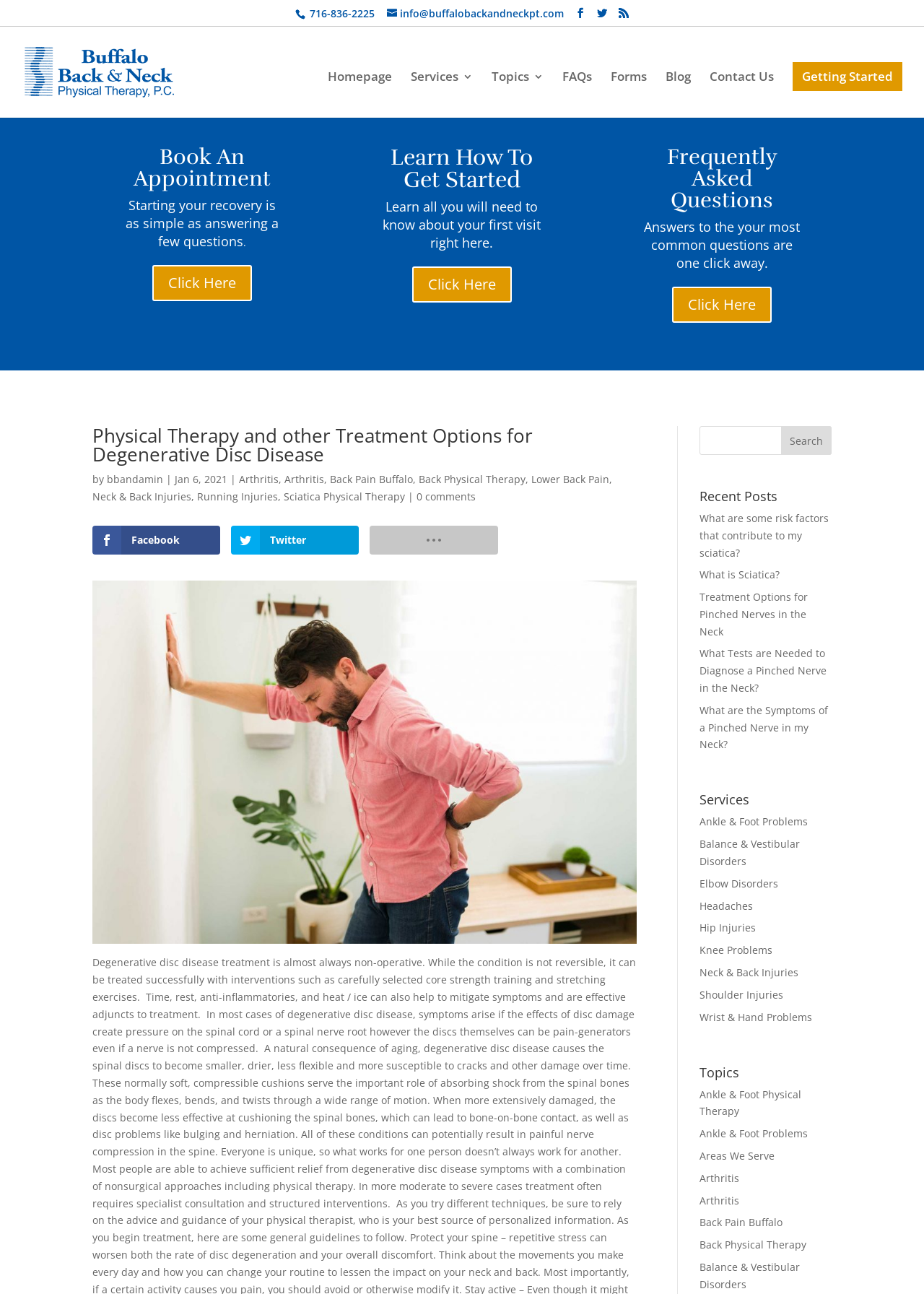Please determine the heading text of this webpage.

Physical Therapy and other Treatment Options for Degenerative Disc Disease